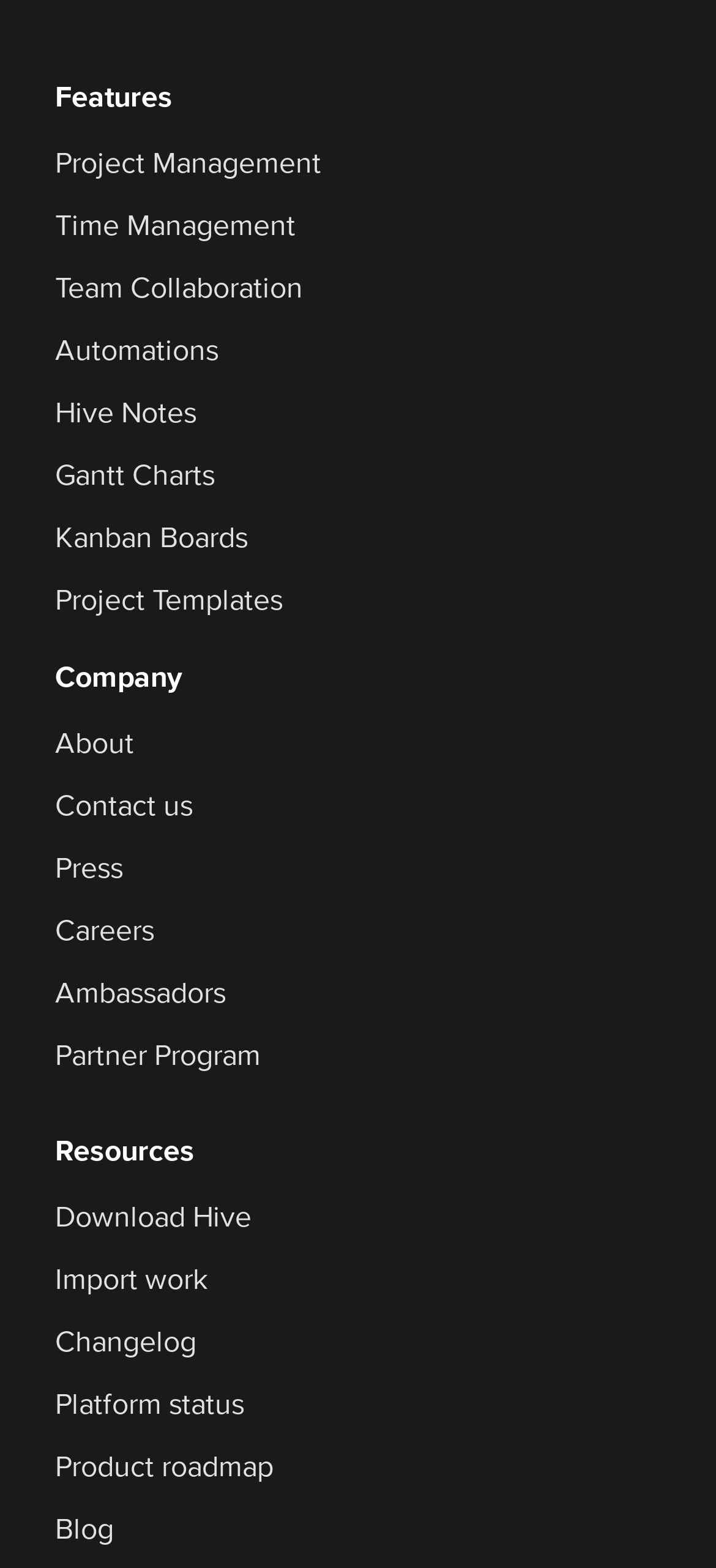Can I download Hive?
Look at the image and answer with only one word or phrase.

Yes